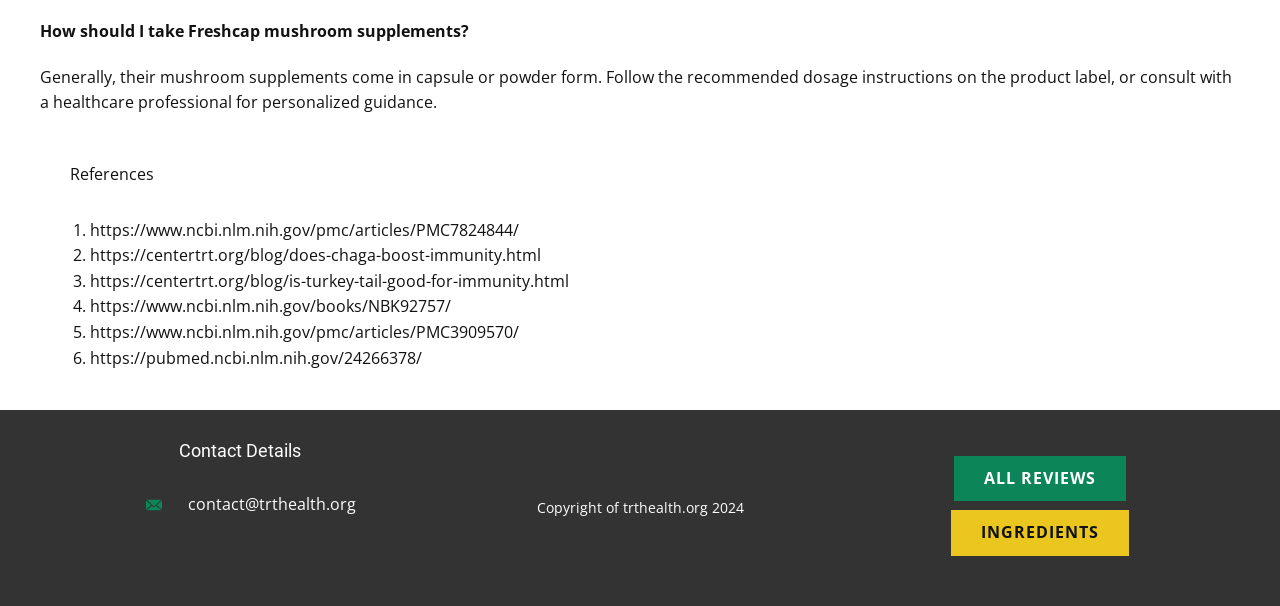Find the bounding box of the web element that fits this description: "Read Next Msg".

None